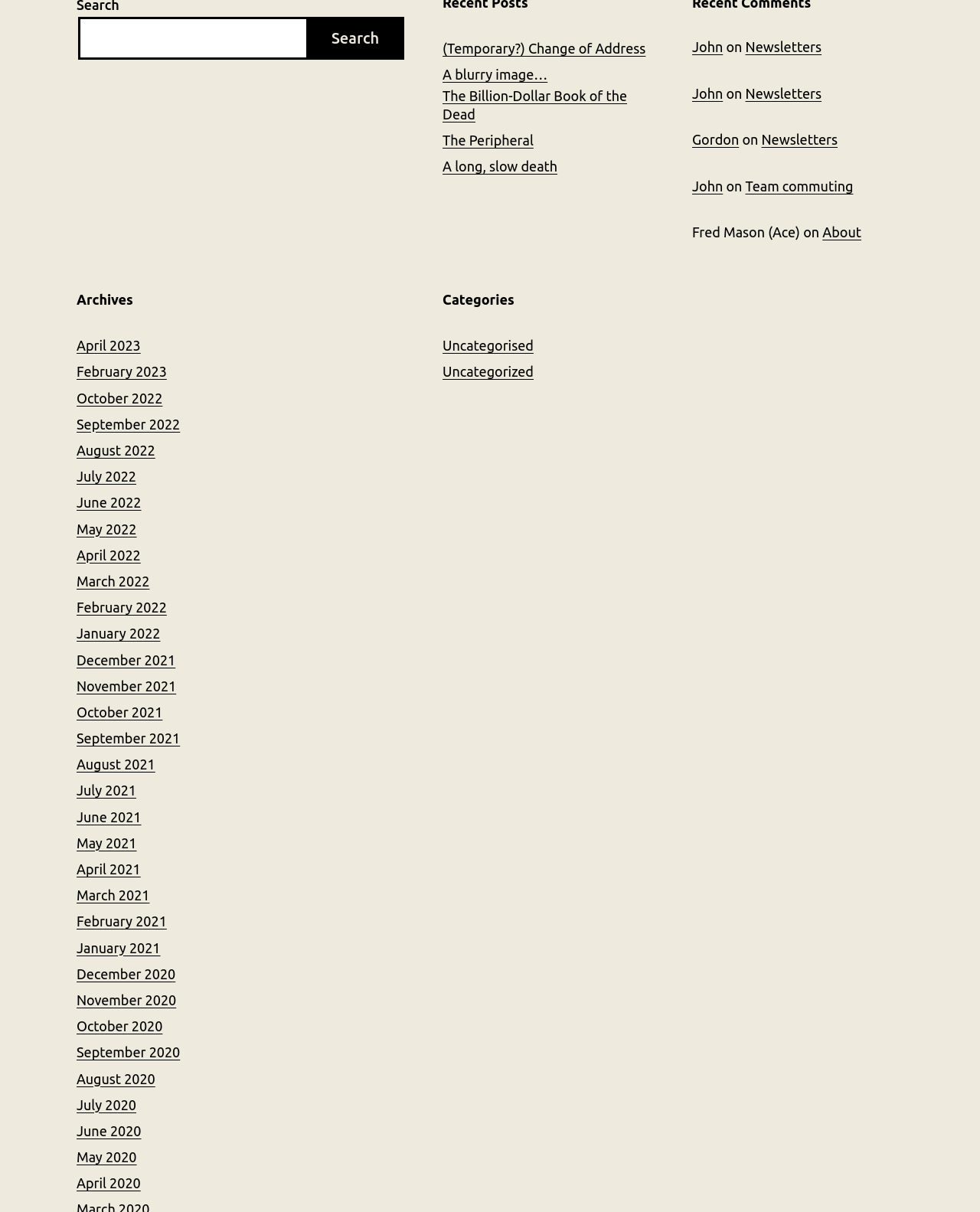Who is the author of the article 'The Billion-Dollar Book of the Dead'?
Provide a concise answer using a single word or phrase based on the image.

Not specified